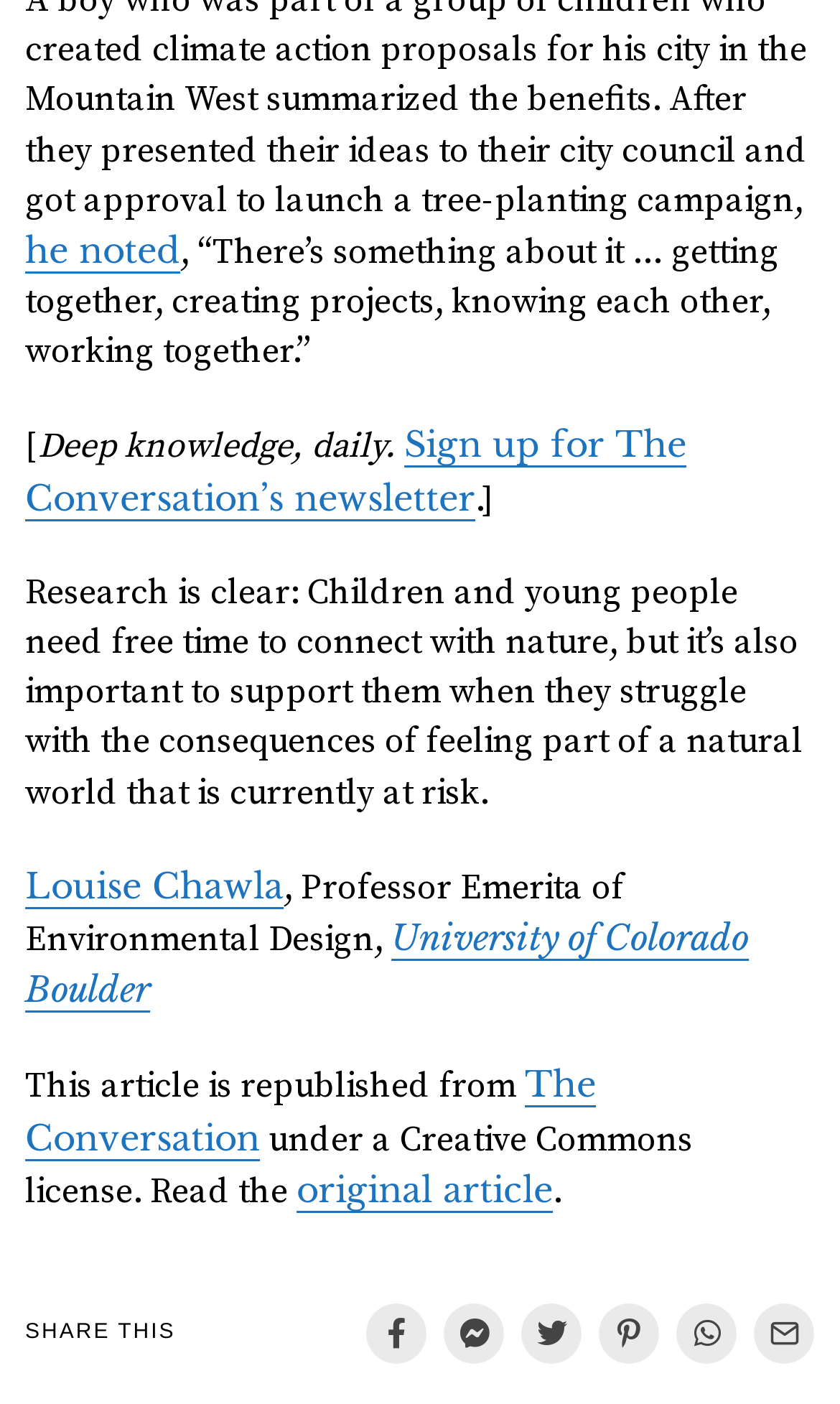Specify the bounding box coordinates of the region I need to click to perform the following instruction: "Read the original article". The coordinates must be four float numbers in the range of 0 to 1, i.e., [left, top, right, bottom].

[0.353, 0.831, 0.658, 0.862]